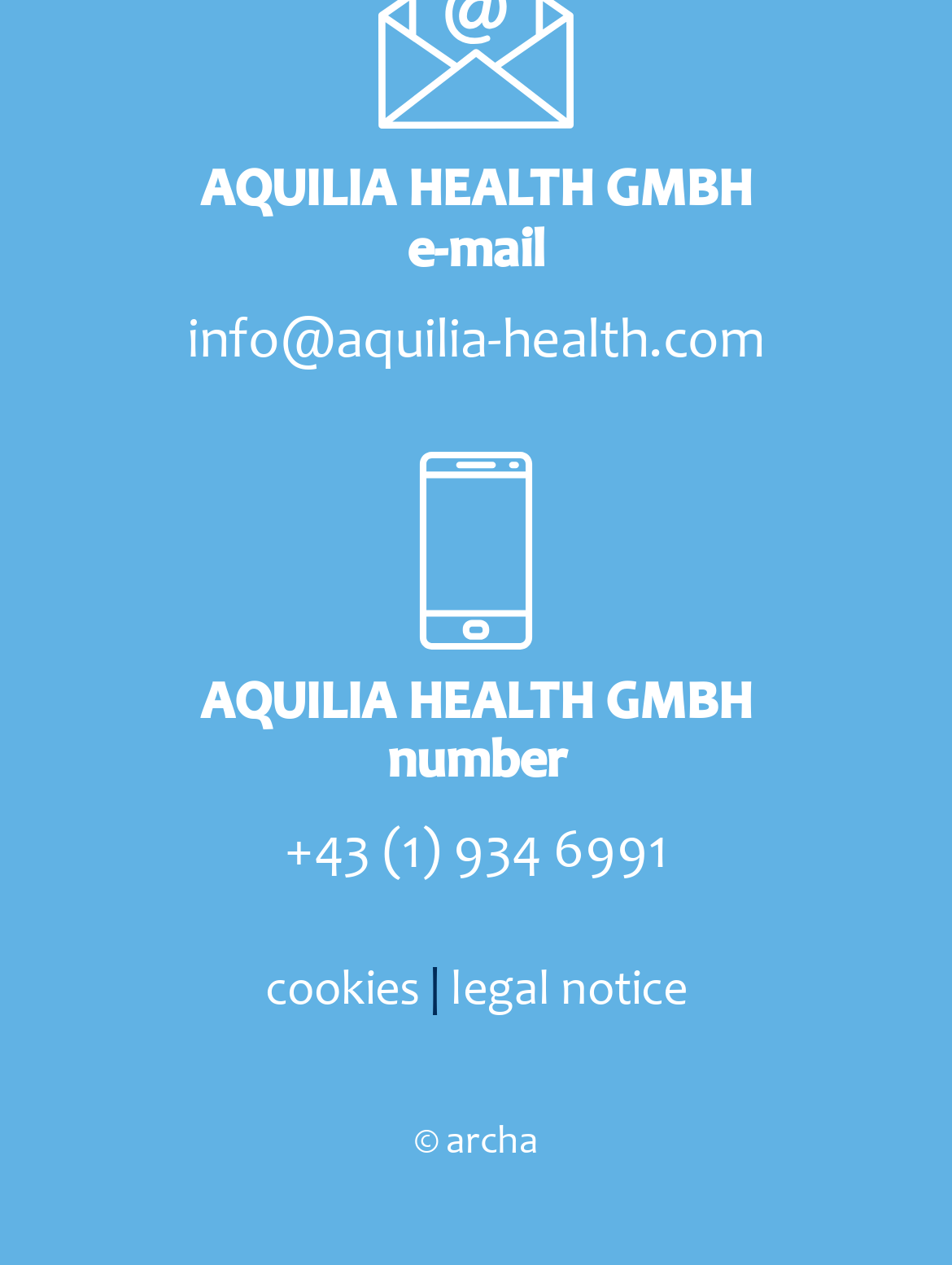Given the element description, predict the bounding box coordinates in the format (top-left x, top-left y, bottom-right x, bottom-right y). Make sure all values are between 0 and 1. Here is the element description: cookies

[0.278, 0.765, 0.44, 0.803]